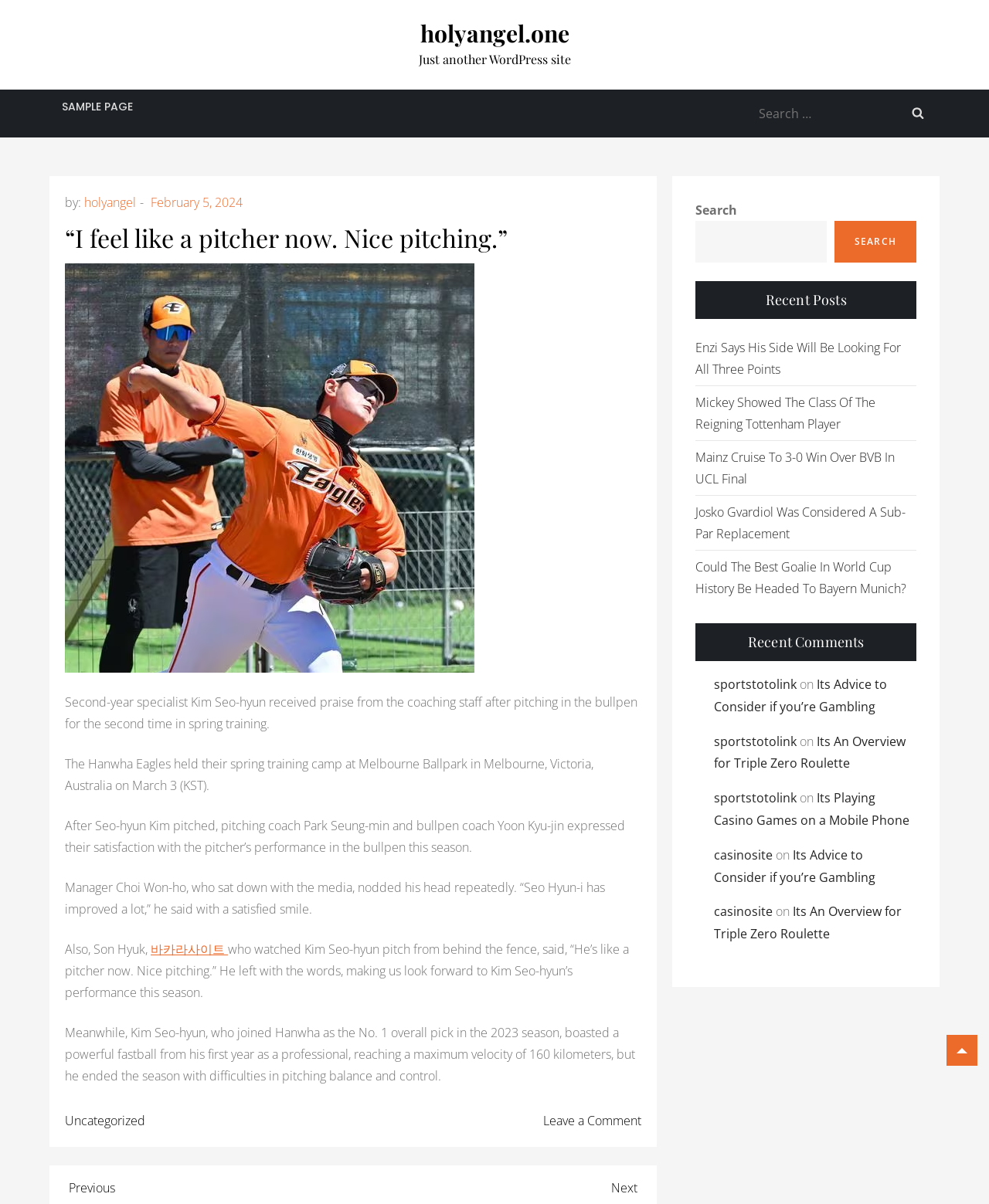Using the format (top-left x, top-left y, bottom-right x, bottom-right y), and given the element description, identify the bounding box coordinates within the screenshot: holyangel.one

[0.425, 0.015, 0.575, 0.04]